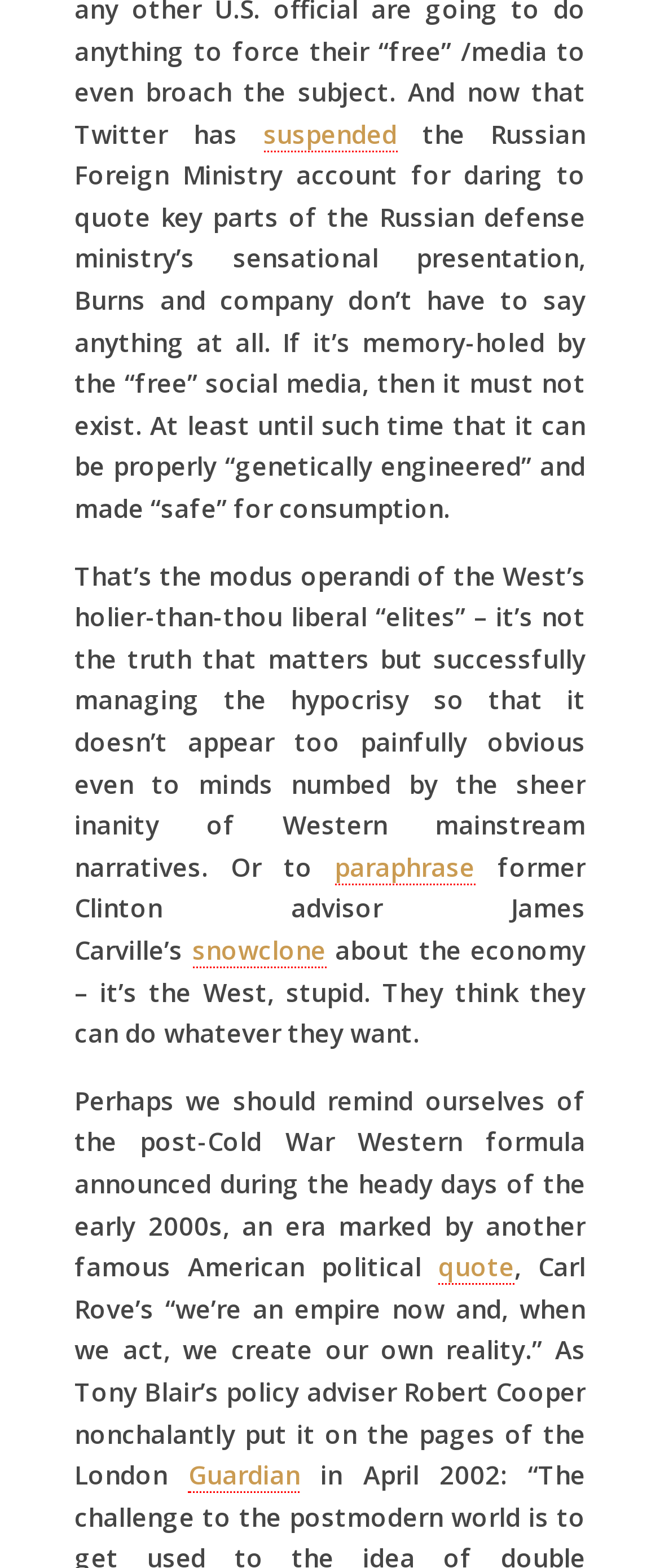What is the topic of the article?
Using the image as a reference, give a one-word or short phrase answer.

Russian Foreign Ministry